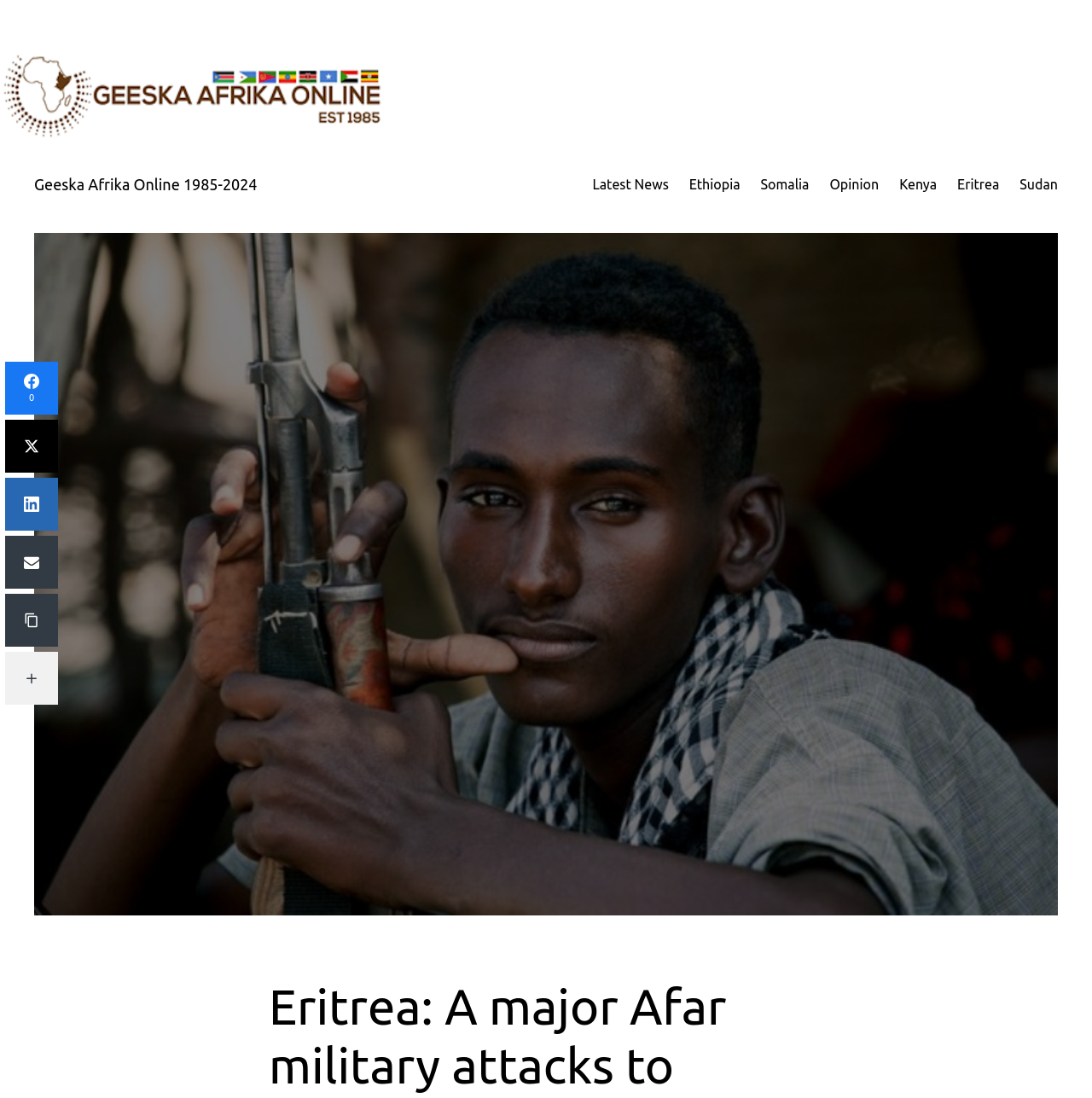Give a one-word or short phrase answer to the question: 
How many social media links are there?

5